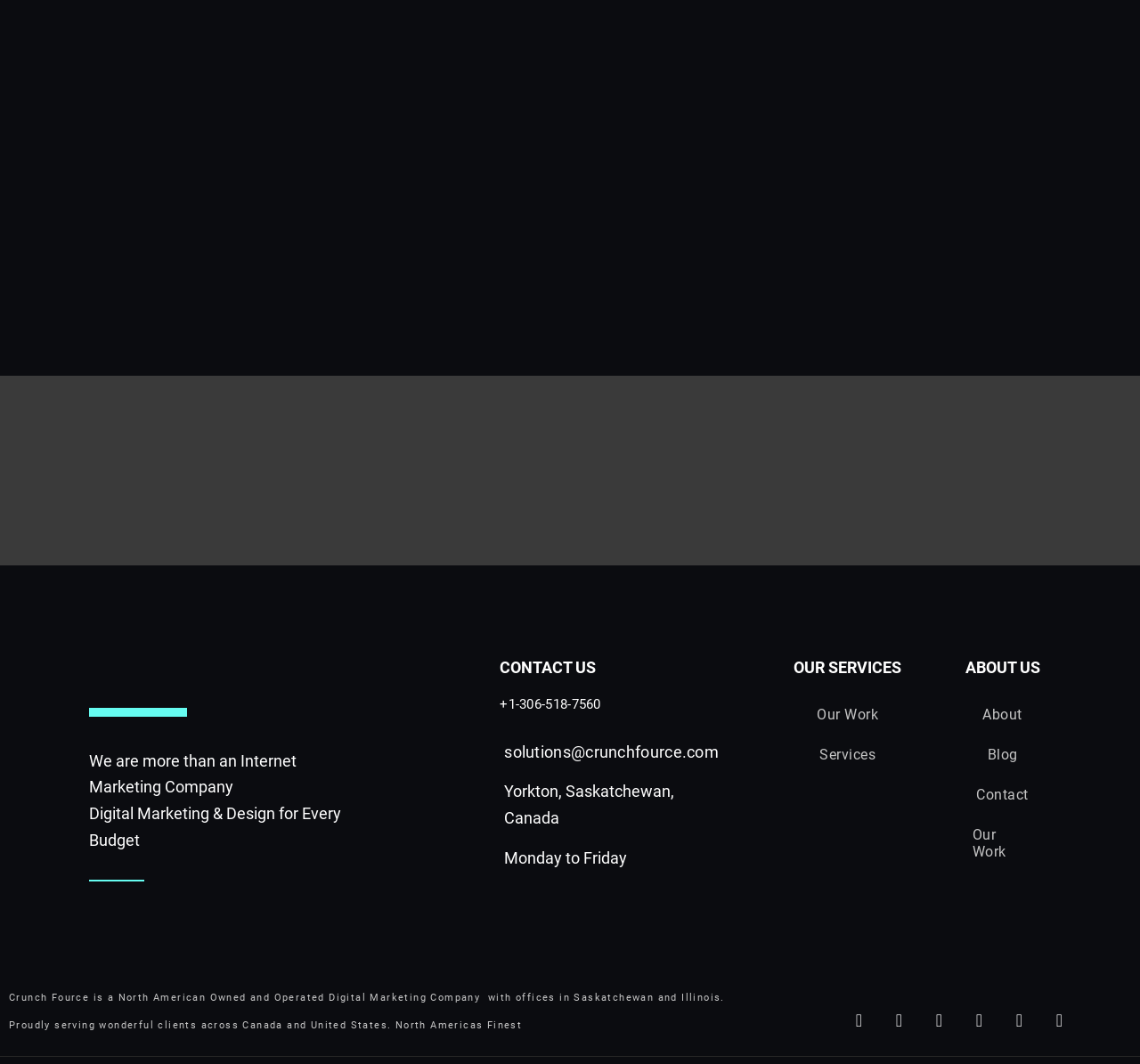Please analyze the image and provide a thorough answer to the question:
What is the phone number?

The phone number is located at the bottom center of the webpage, and it is a clickable link with the text '+1-306-518-7560'.